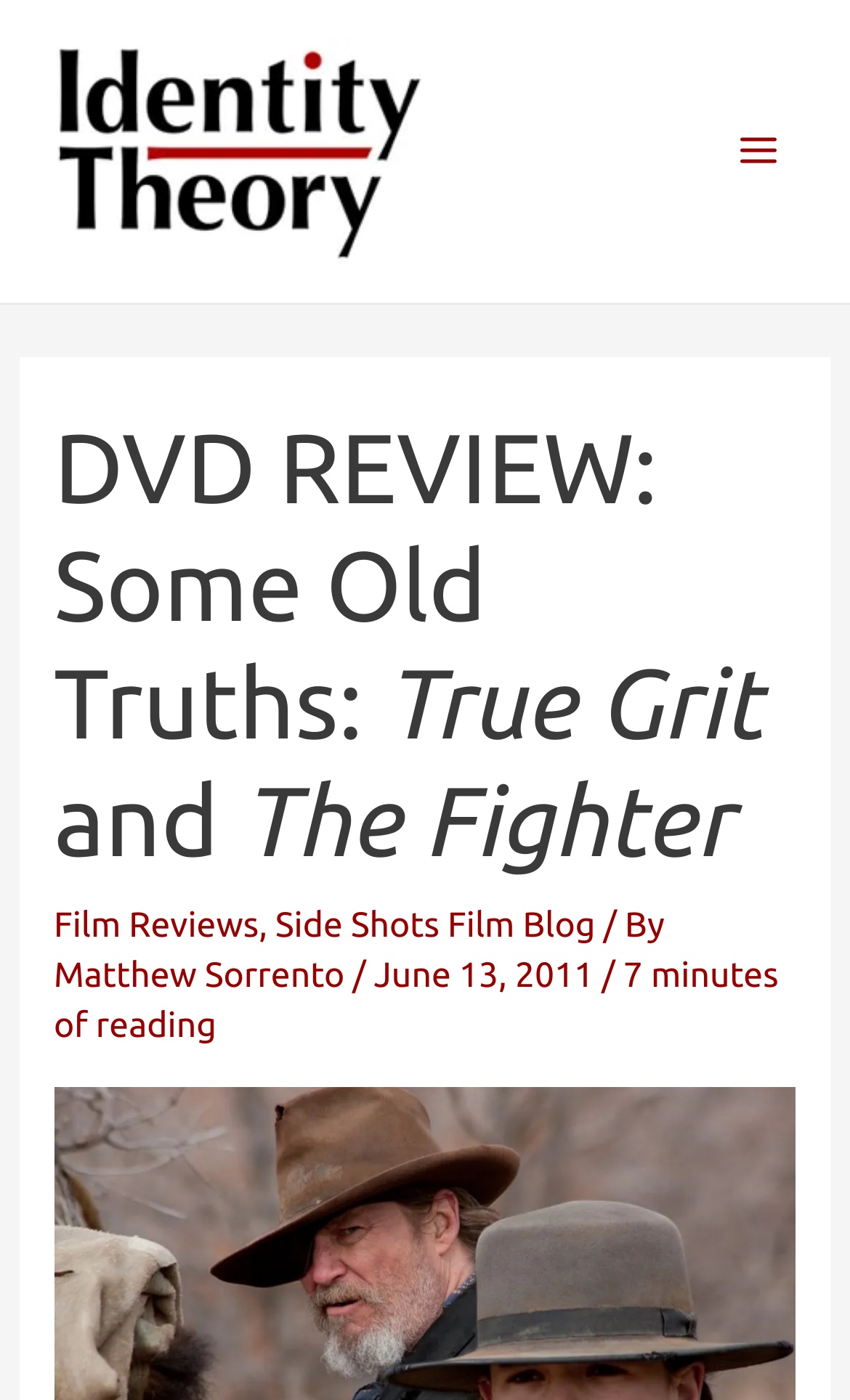What is the publication date of the article?
Using the image, answer in one word or phrase.

June 13, 2011